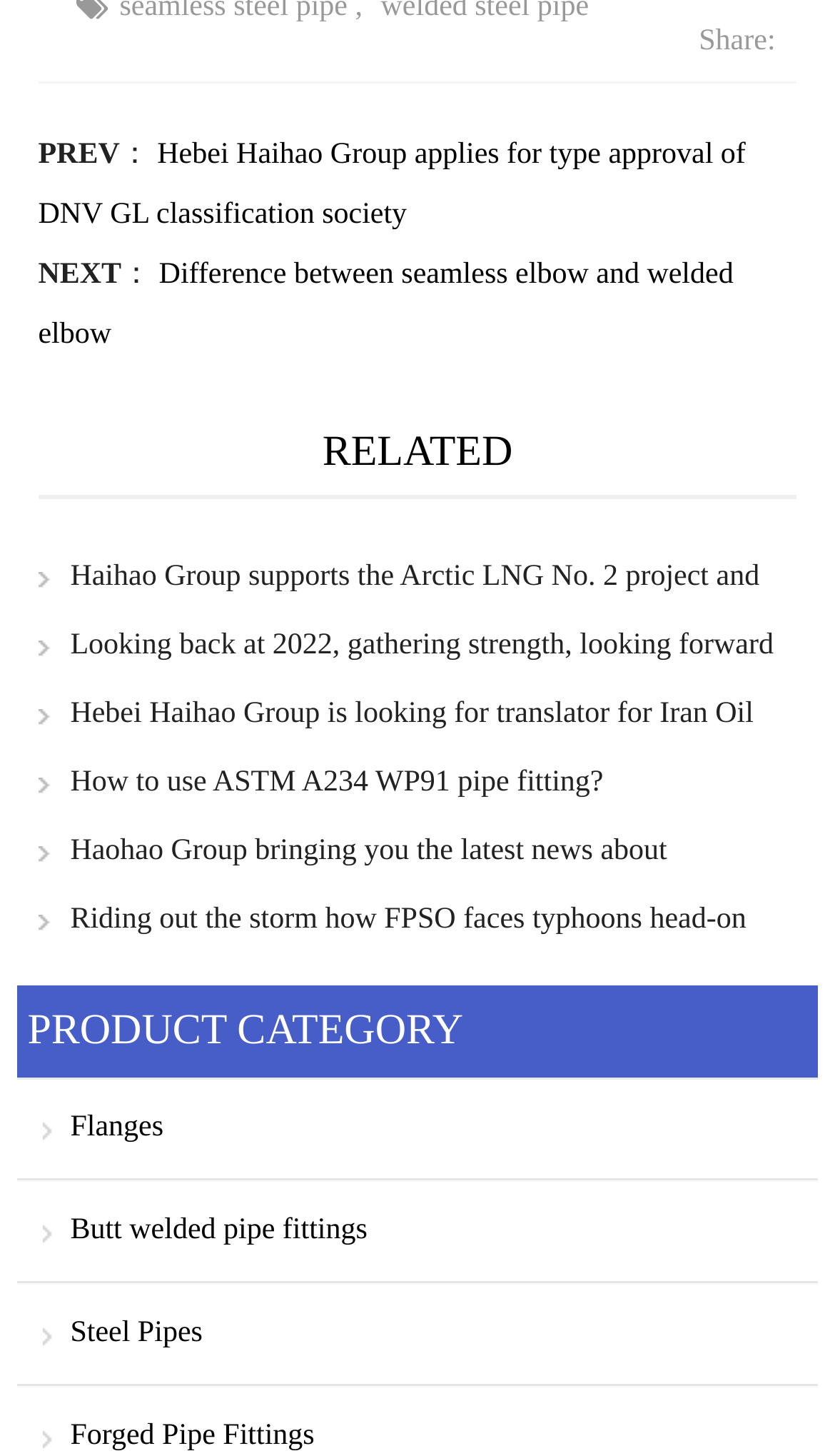Please find the bounding box coordinates of the clickable region needed to complete the following instruction: "Click on the 'Riding out the storm how FPSO faces typhoons head-on' link". The bounding box coordinates must consist of four float numbers between 0 and 1, i.e., [left, top, right, bottom].

[0.046, 0.62, 0.894, 0.642]